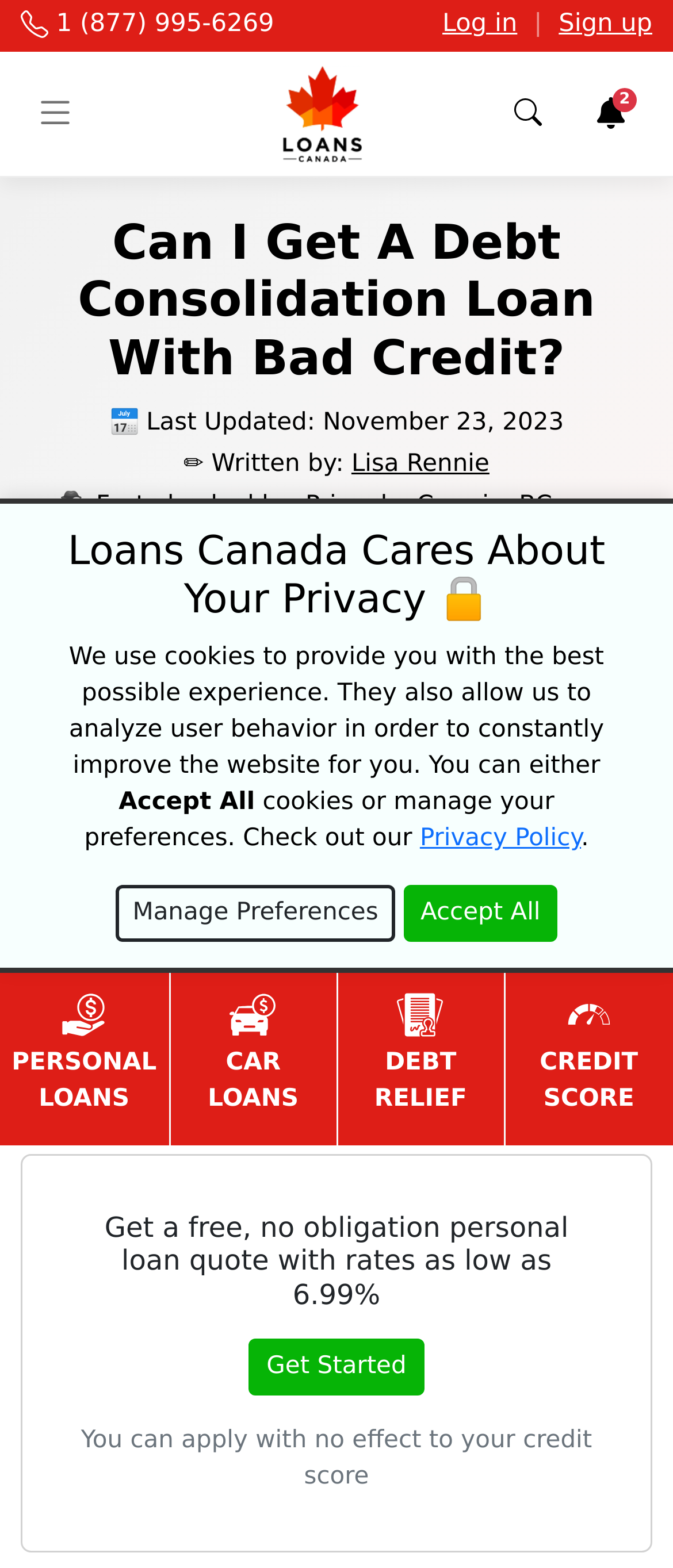Predict the bounding box coordinates of the UI element that matches this description: "Posted March 21, 2021". The coordinates should be in the format [left, top, right, bottom] with each value between 0 and 1.

None